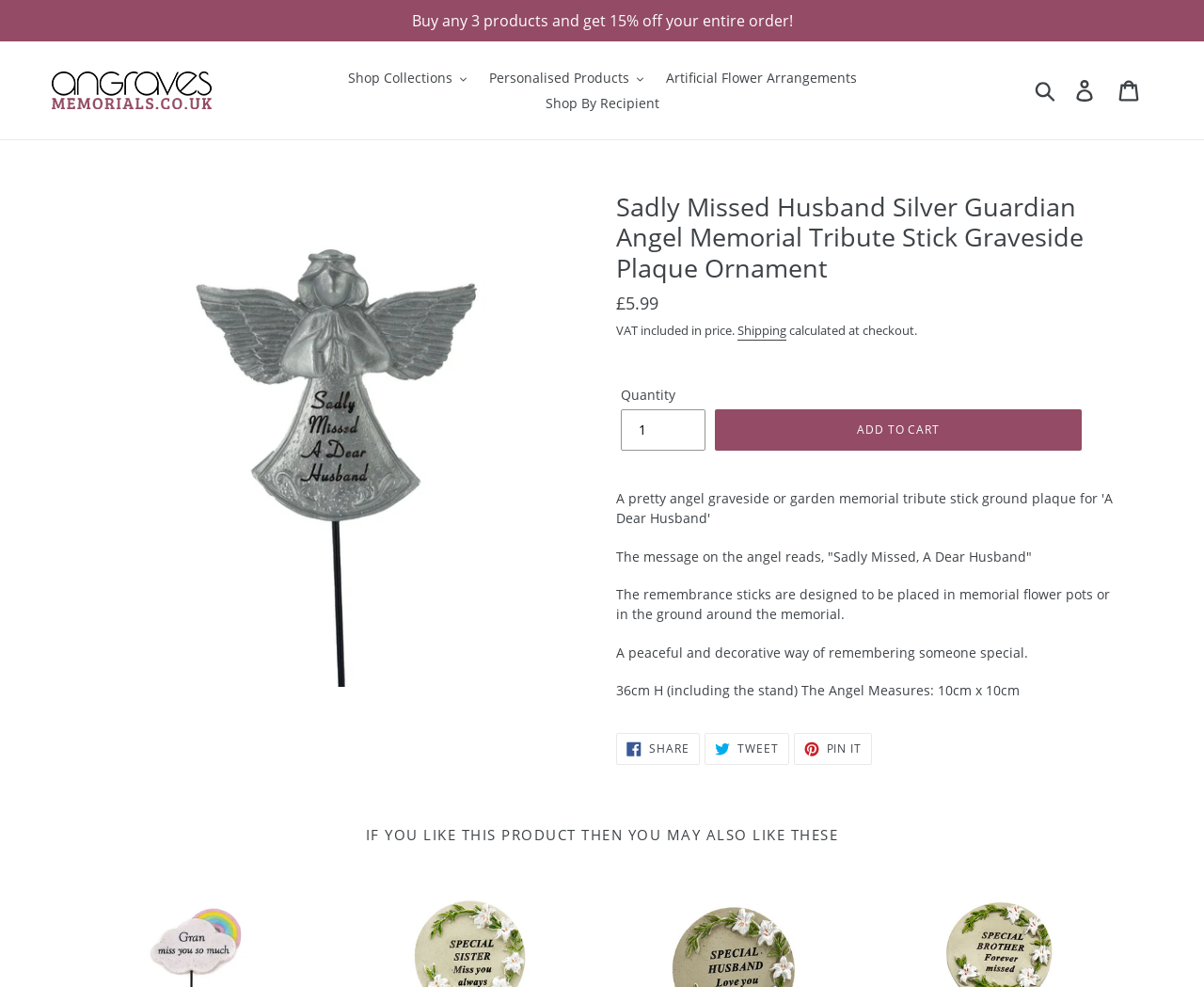Reply to the question with a brief word or phrase: What is the purpose of the remembrance sticks?

To remember someone special